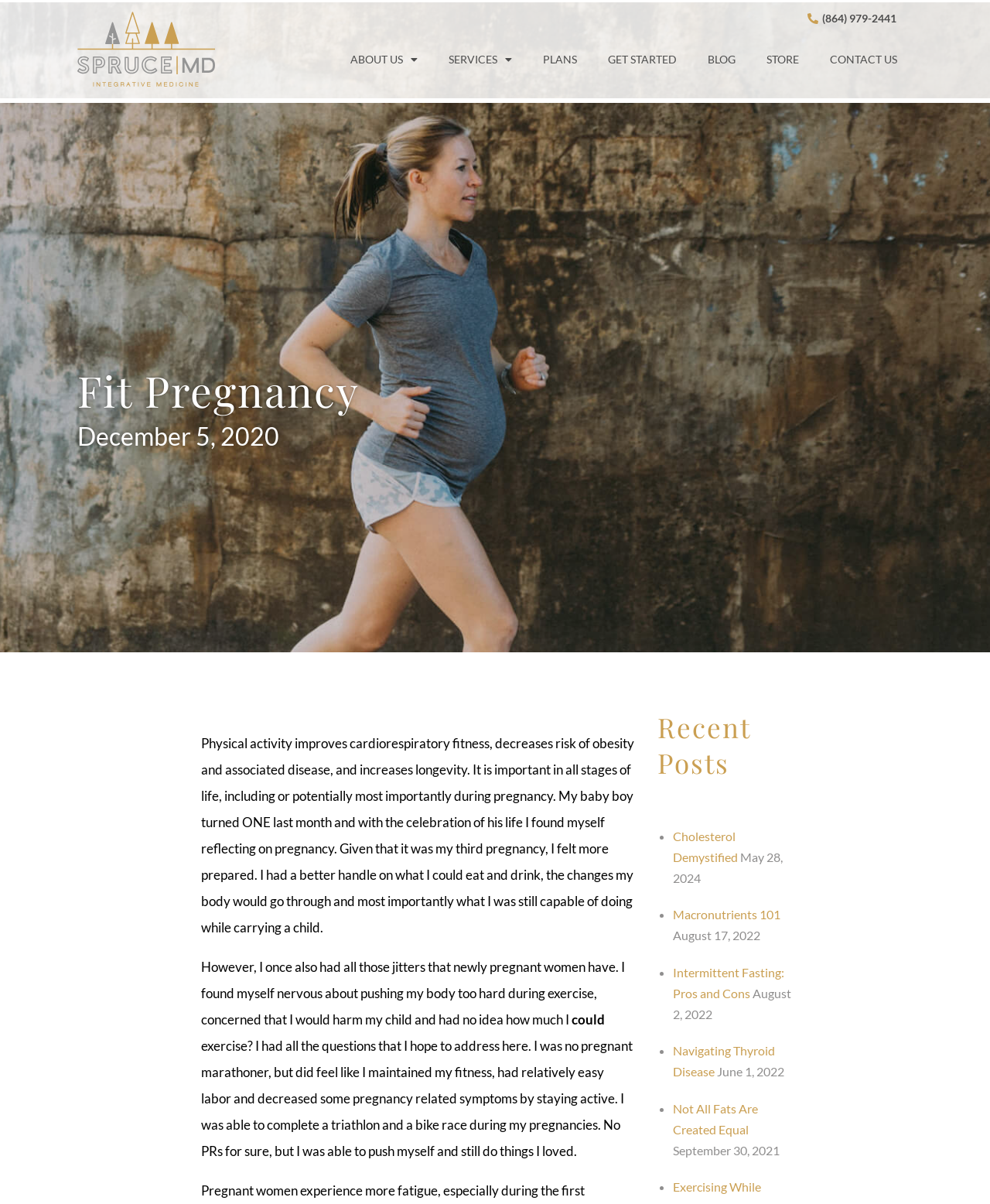Give a one-word or phrase response to the following question: What is the phone number on the webpage?

(864) 979-2441